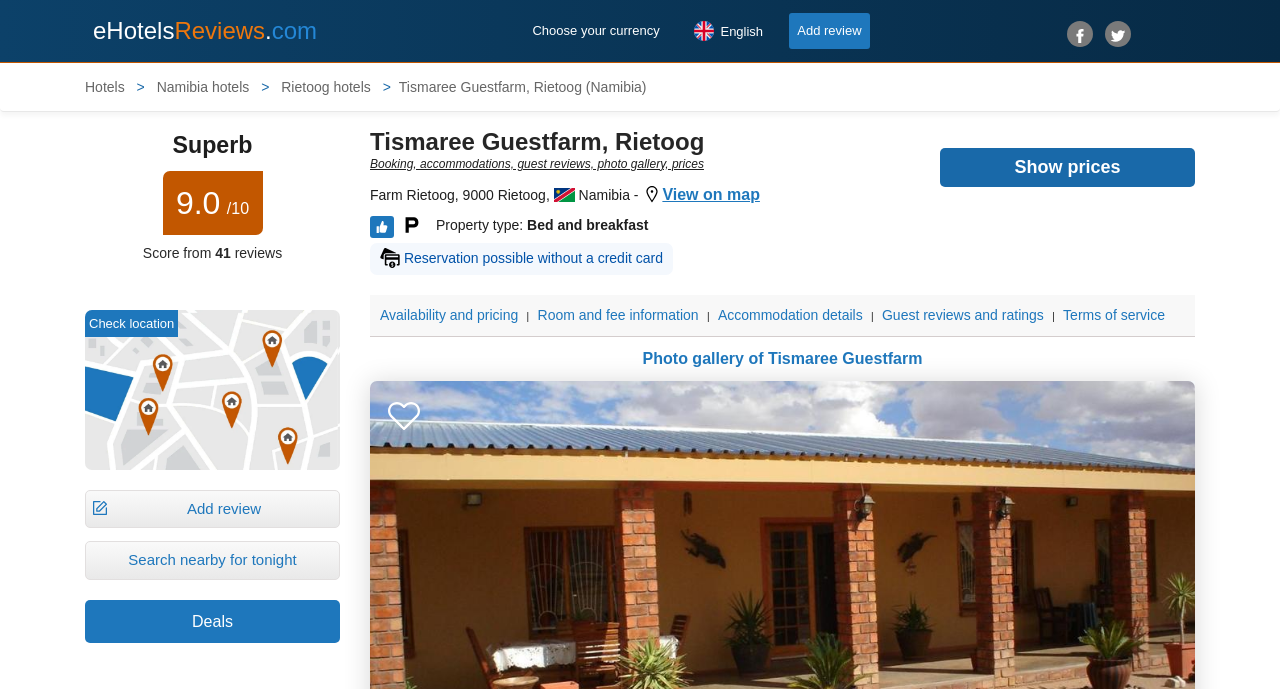What is the language of the website?
Please provide a comprehensive answer based on the contents of the image.

I found this information by looking at the language selection section, where it says 'English'.